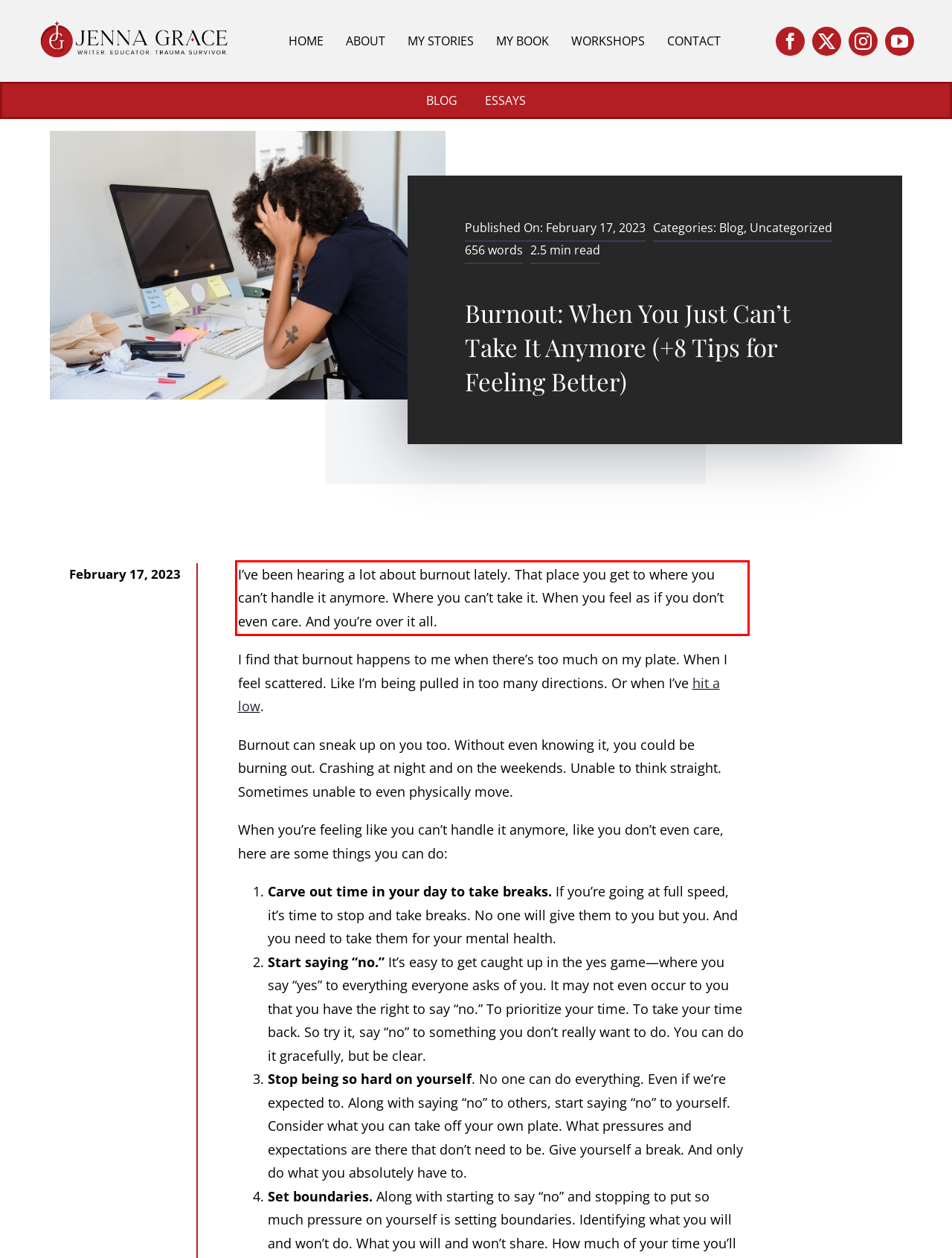You are provided with a webpage screenshot that includes a red rectangle bounding box. Extract the text content from within the bounding box using OCR.

I’ve been hearing a lot about burnout lately. That place you get to where you can’t handle it anymore. Where you can’t take it. When you feel as if you don’t even care. And you’re over it all.